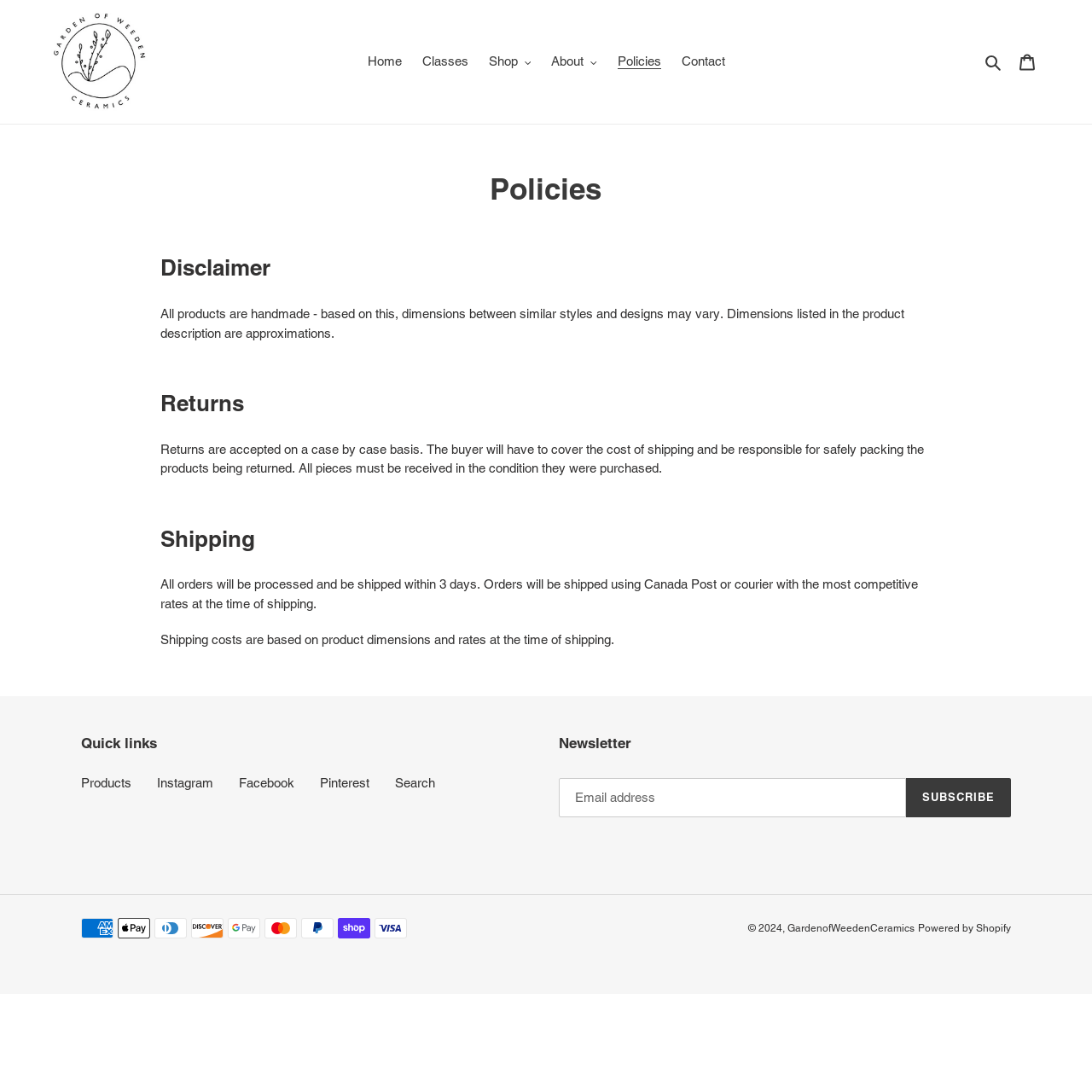Locate the UI element described as follows: "Powered by Shopify". Return the bounding box coordinates as four float numbers between 0 and 1 in the order [left, top, right, bottom].

[0.841, 0.845, 0.926, 0.856]